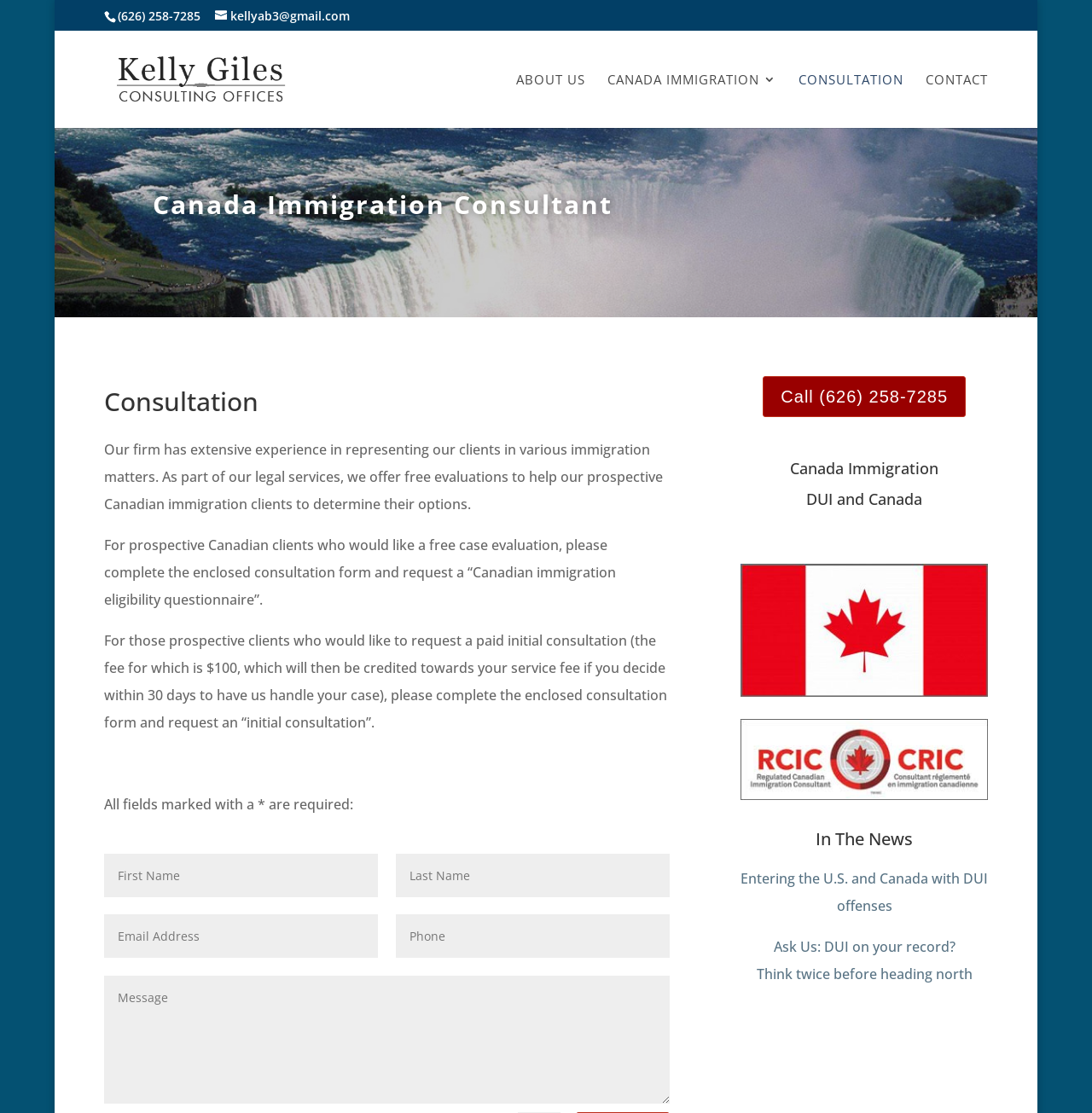Identify the bounding box coordinates of the element that should be clicked to fulfill this task: "Fill out the consultation form". The coordinates should be provided as four float numbers between 0 and 1, i.e., [left, top, right, bottom].

[0.095, 0.767, 0.346, 0.806]